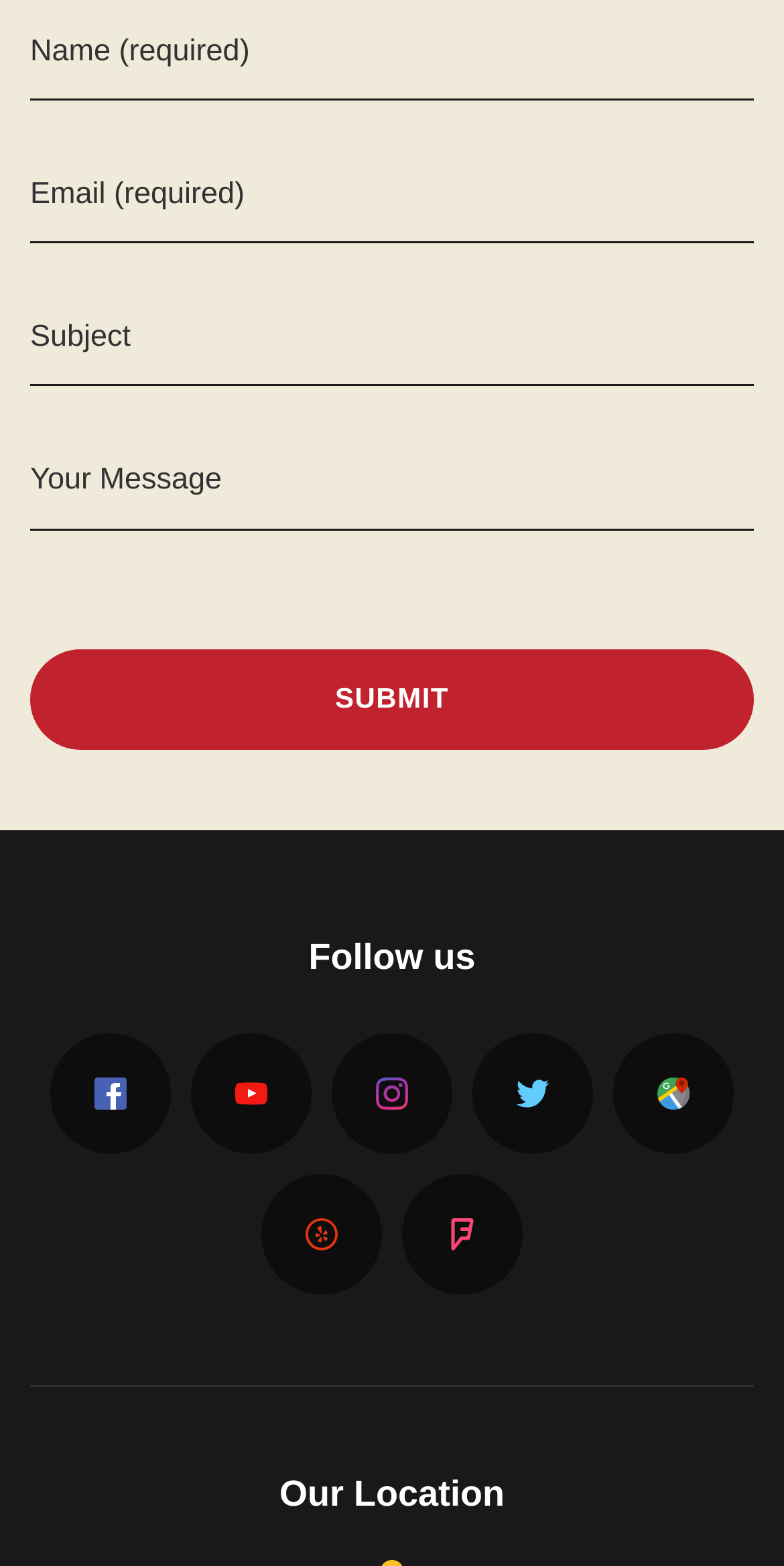How many social media links are there?
Refer to the screenshot and respond with a concise word or phrase.

5